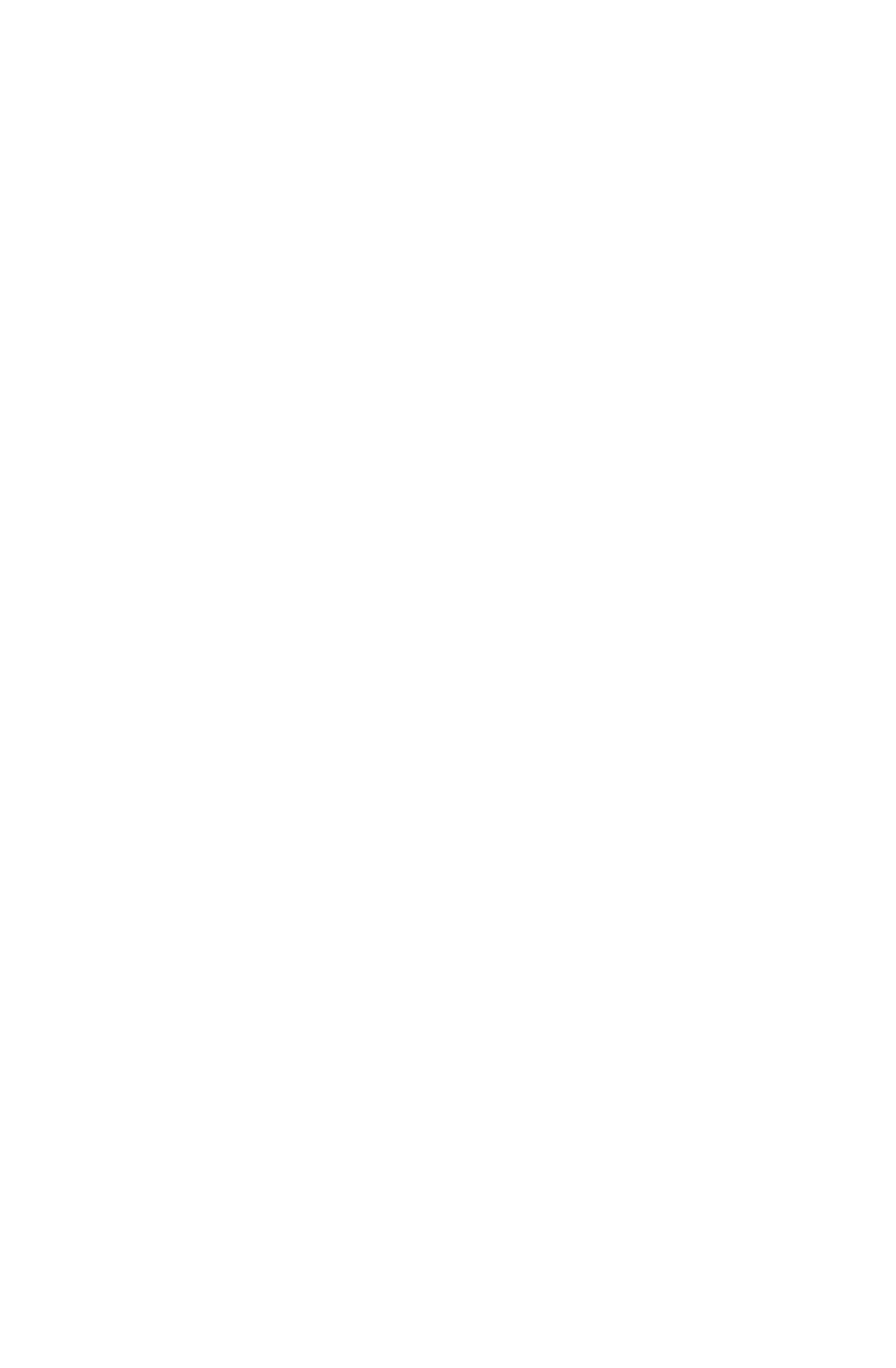Please find the bounding box coordinates of the section that needs to be clicked to achieve this instruction: "listen to podcasts".

[0.077, 0.542, 0.923, 0.588]